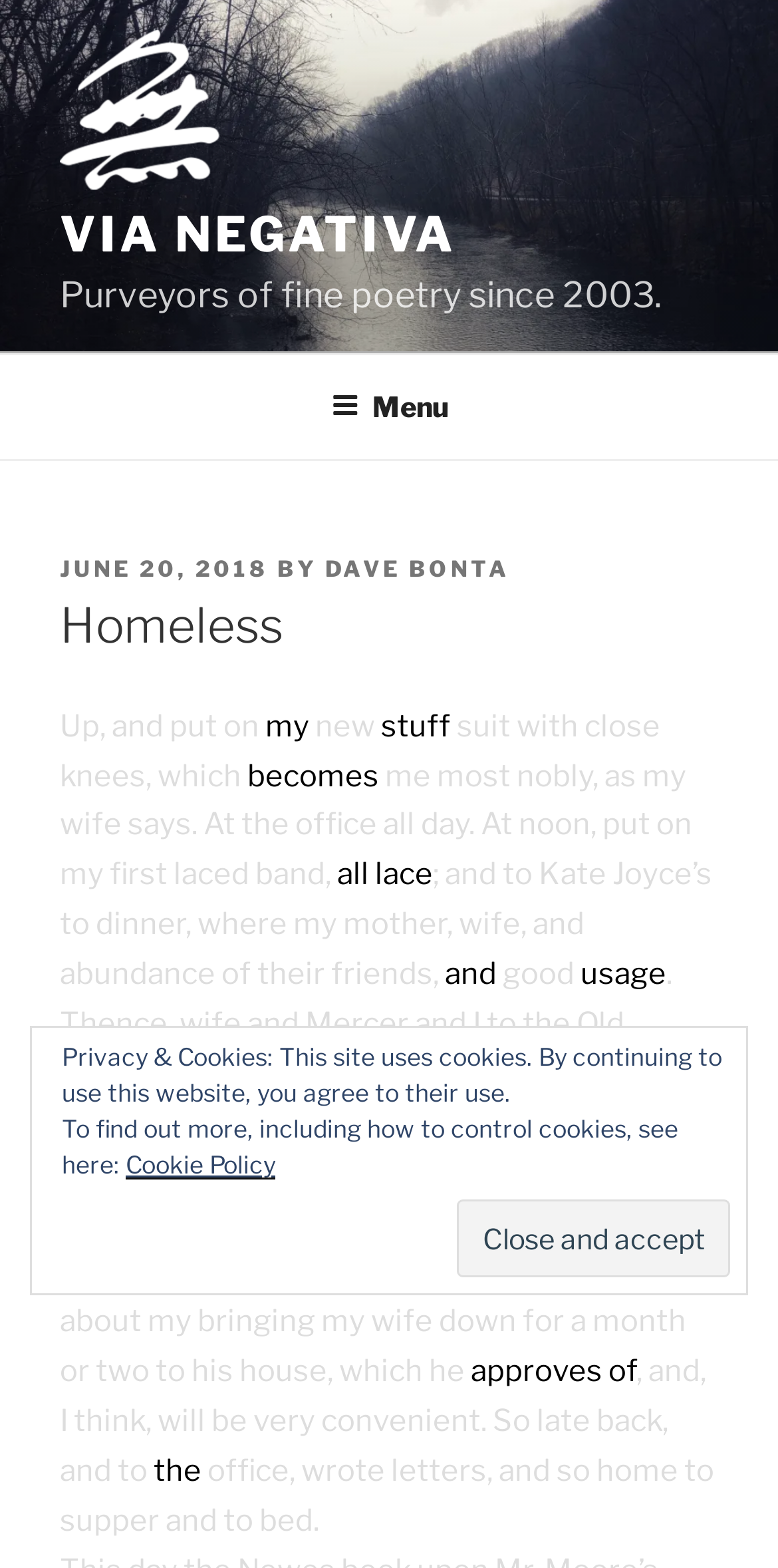Convey a detailed summary of the webpage, mentioning all key elements.

The webpage is a poetry blog titled "Homeless – Via Negativa". At the top, there is a large image of a river in November light between bare woods and mountain, taking up almost the entire width of the page. Below the image, there is a link to "Via Negativa" with a smaller image of the same name to its left. To the right of the link, there is a short description "Purveyors of fine poetry since 2003.".

Below this section, there is a navigation menu labeled "Top Menu" that spans the entire width of the page. The menu has a button labeled "Menu" that, when expanded, reveals a dropdown menu with a header section containing the title "Homeless" and metadata about the post, including the date "JUNE 20, 2018" and the author "DAVE BONTA".

The main content of the page is an erasure poem derived from "The Diary of Samuel Pepys". The poem is presented in a series of short paragraphs, with each line of text stacked vertically. The poem's text is scattered across the page, with some lines overlapping or running into each other. The poem's content appears to be a reflection on the speaker's life, mentioning their wife, clothing, and daily activities.

At the bottom of the page, there is a button labeled "Close and accept" and a section about privacy and cookies, which includes a link to a "Cookie Policy" page.

Overall, the webpage has a simple and clean design, with a focus on presenting the poem in a visually appealing way.